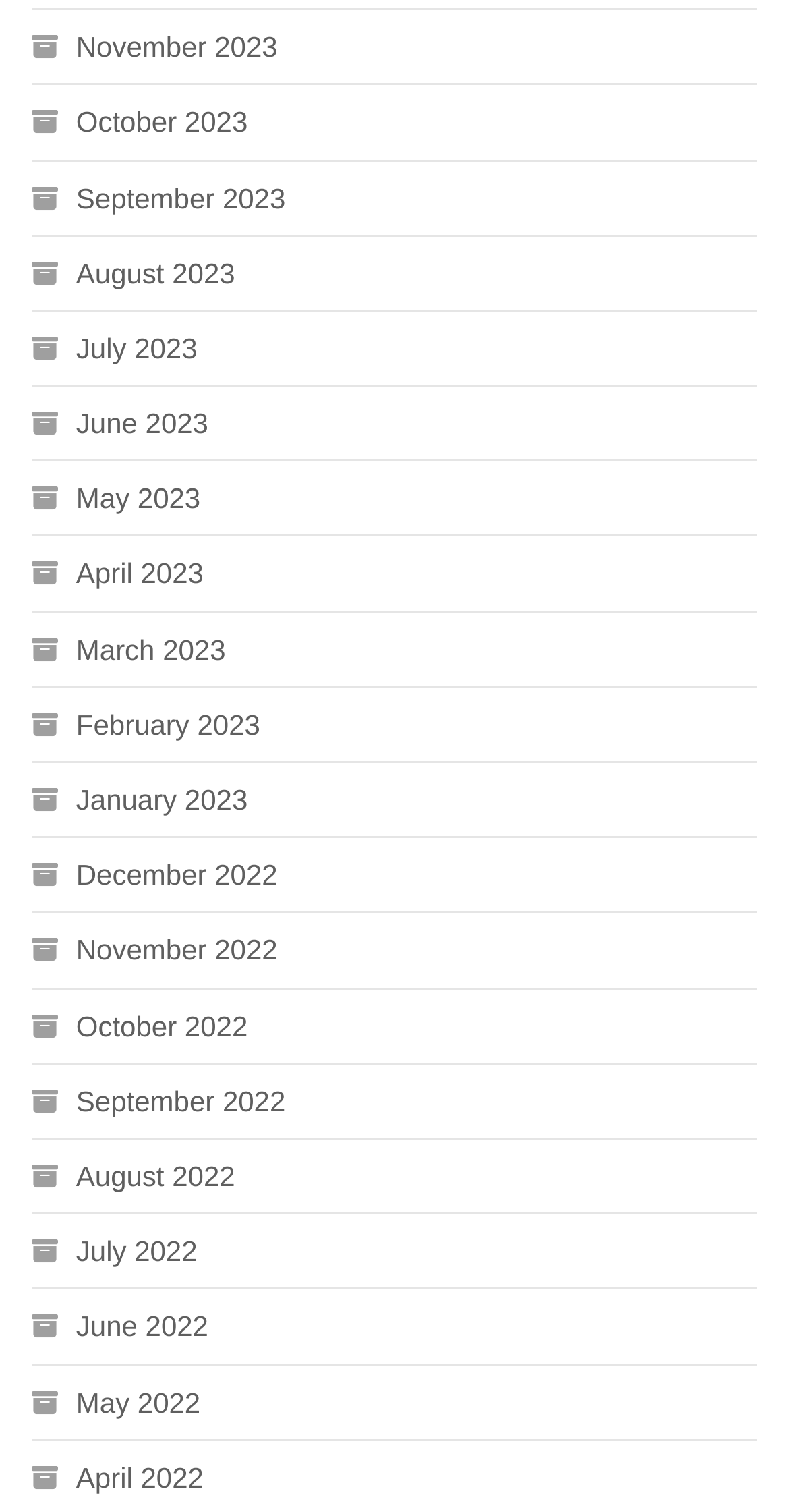Please determine the bounding box coordinates of the section I need to click to accomplish this instruction: "View June 2022".

[0.04, 0.86, 0.264, 0.895]